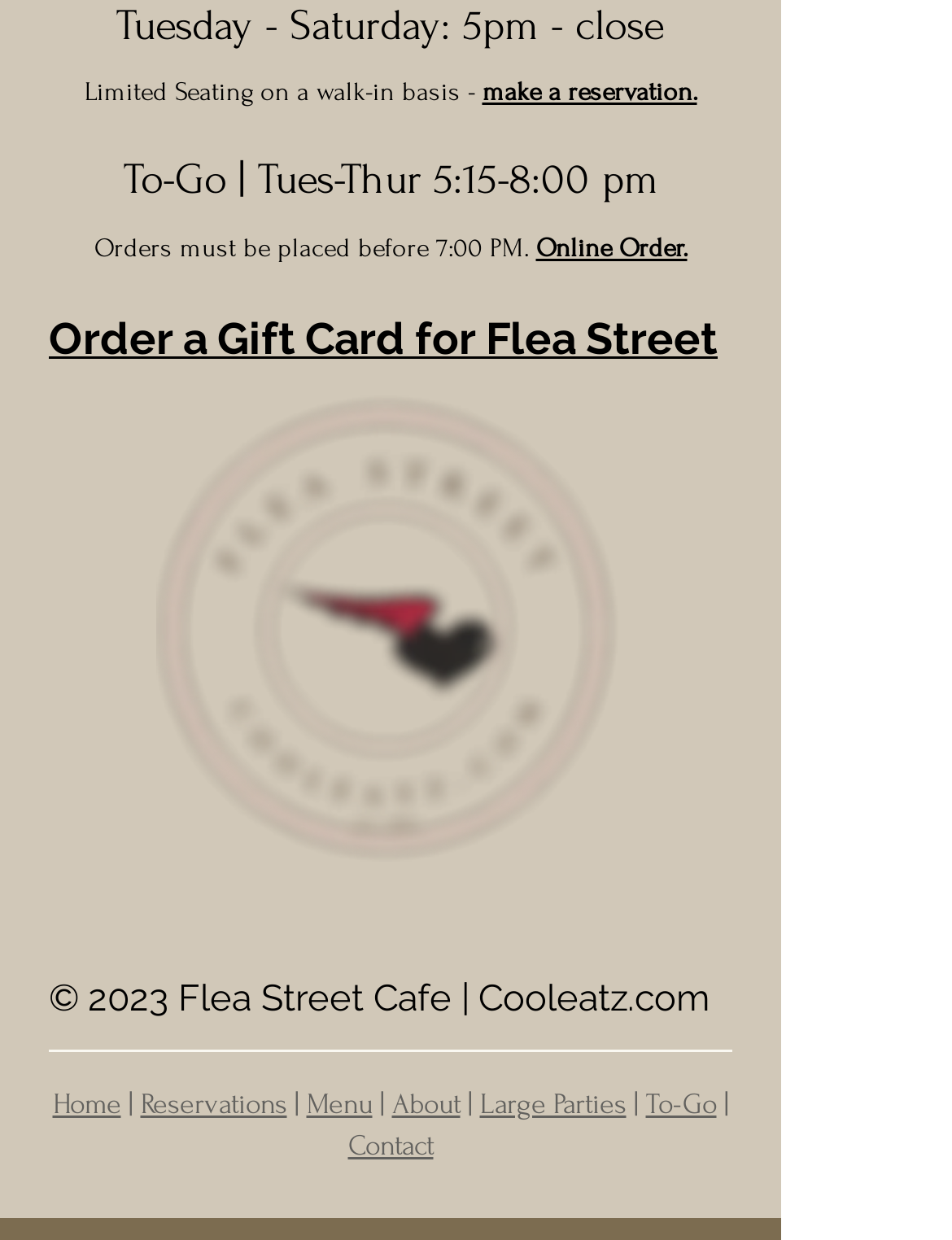Locate the bounding box coordinates of the element to click to perform the following action: 'go to home page'. The coordinates should be given as four float values between 0 and 1, in the form of [left, top, right, bottom].

[0.055, 0.878, 0.127, 0.904]